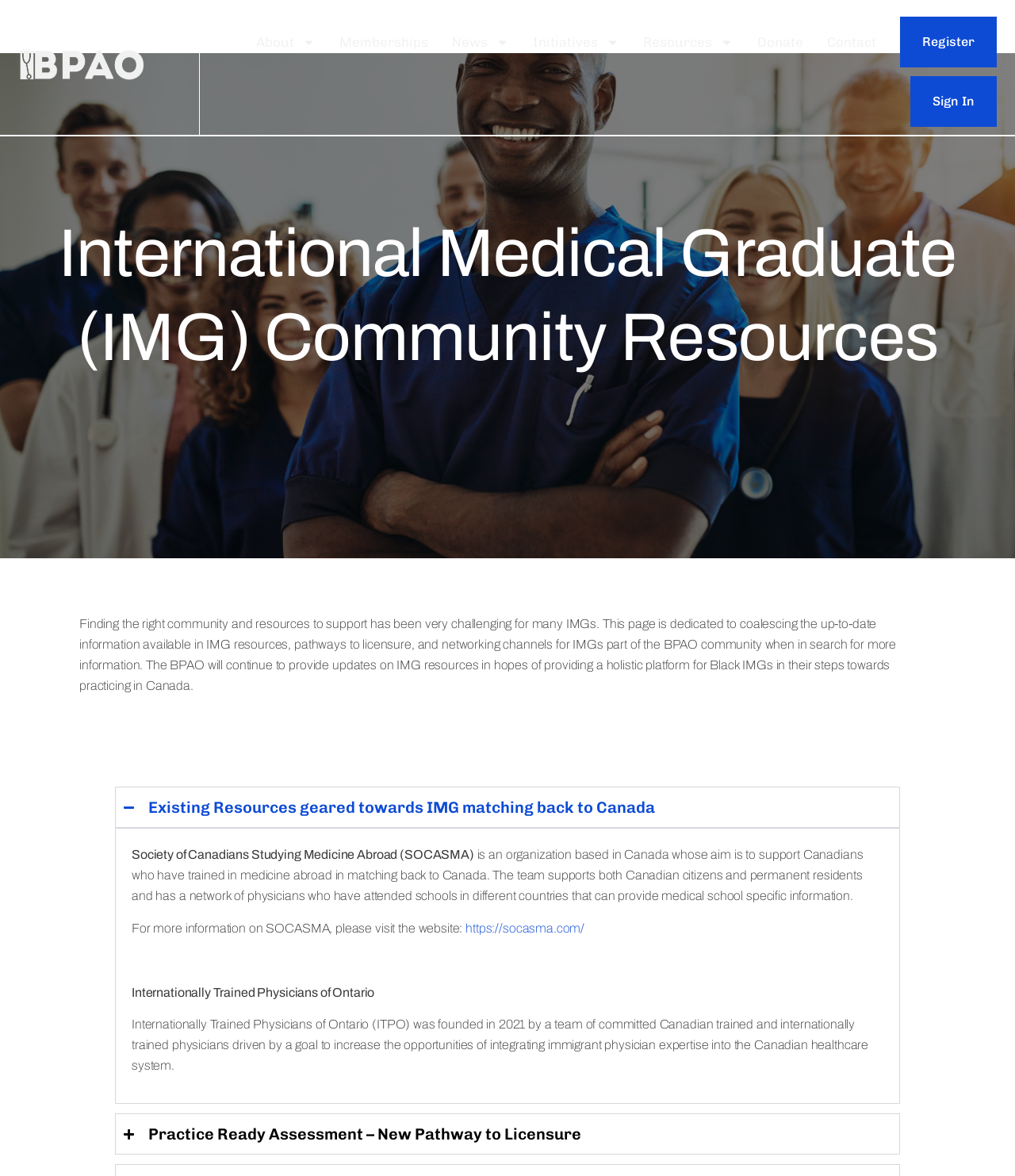What is the purpose of the BPAO community?
Using the image as a reference, deliver a detailed and thorough answer to the question.

The purpose of the BPAO community can be inferred from the static text element, which states that the page is dedicated to coalescing up-to-date information available in IMG resources, pathways to licensure, and networking channels for IMGs part of the BPAO community.